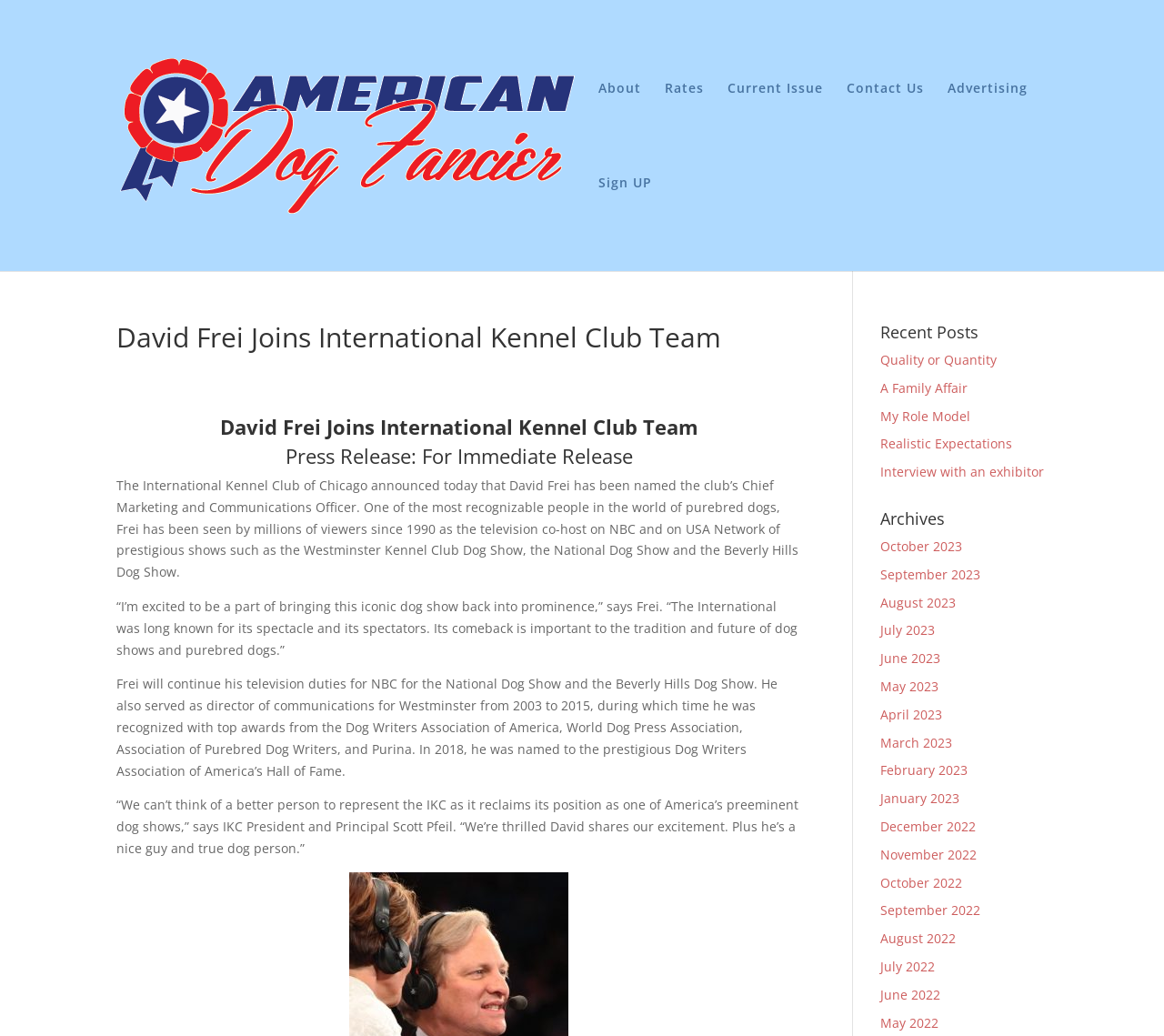What is the name of the dog show mentioned?
Could you answer the question in a detailed manner, providing as much information as possible?

The webpage mentions the International Kennel Club Dog Show in the context of David Frei's new role, as stated in the StaticText element with ID 256.